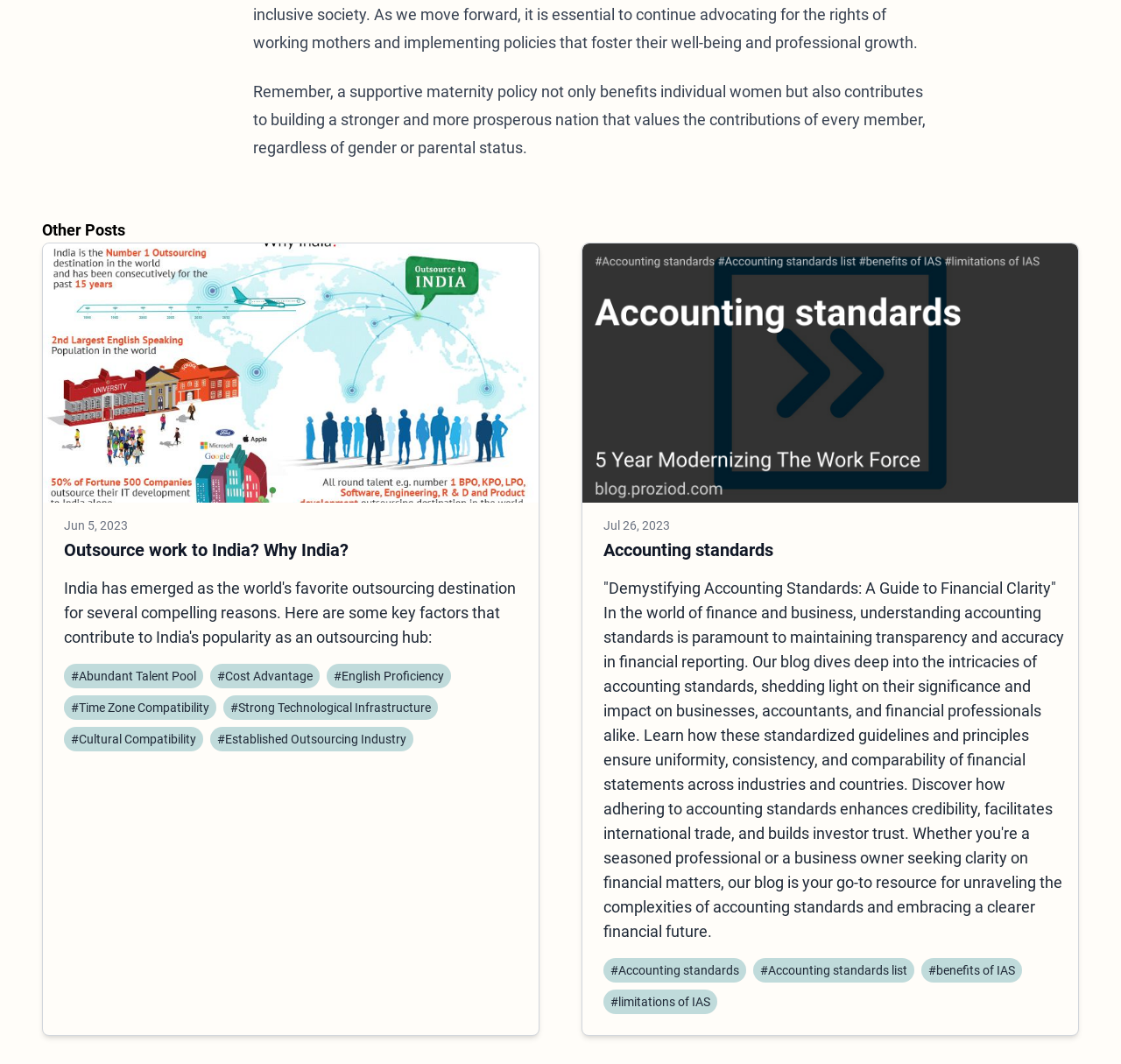Please specify the bounding box coordinates of the clickable region necessary for completing the following instruction: "View the post published on Jun 5, 2023". The coordinates must consist of four float numbers between 0 and 1, i.e., [left, top, right, bottom].

[0.057, 0.486, 0.114, 0.502]